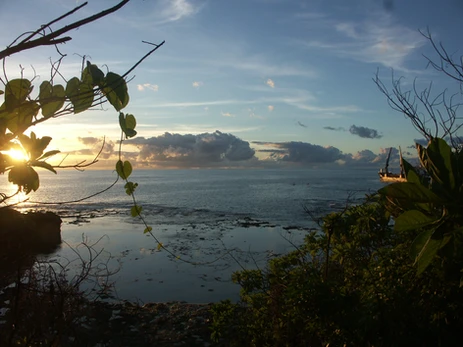Detail every aspect of the image in your caption.

The image captures a stunning sunset scene at Anaiki Motel, where the sun is gently descending towards the horizon, casting a warm, golden light across the tranquil waters. Lush green leaves frame the foreground, enhancing the natural beauty of the landscape. In the background, the sky is painted with soft hues of orange and pink, blending seamlessly with the scattered clouds. A distant vessel is visible, silhouetted against the fading light, adding a sense of serenity to the picturesque setting. This idyllic view invites viewers to immerse themselves in the peaceful ambiance of the coast as day transitions into night.